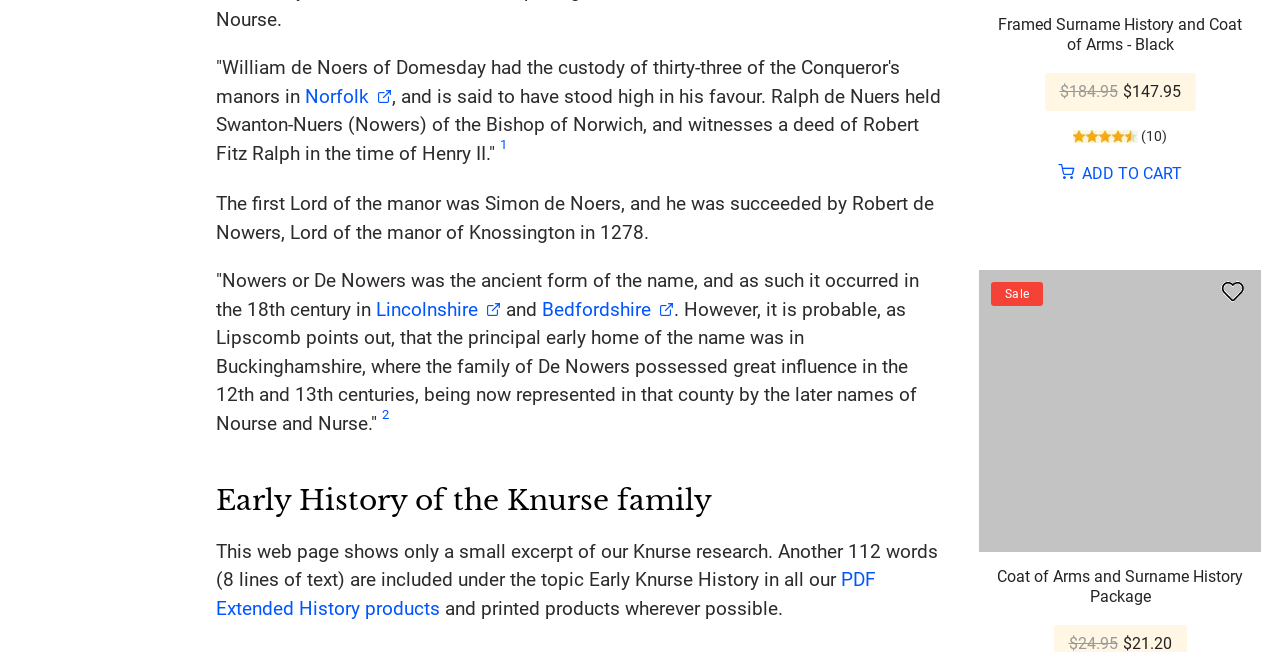Please identify the bounding box coordinates of the clickable area that will fulfill the following instruction: "Click on the link to learn more about Norfolk". The coordinates should be in the format of four float numbers between 0 and 1, i.e., [left, top, right, bottom].

[0.238, 0.13, 0.306, 0.165]